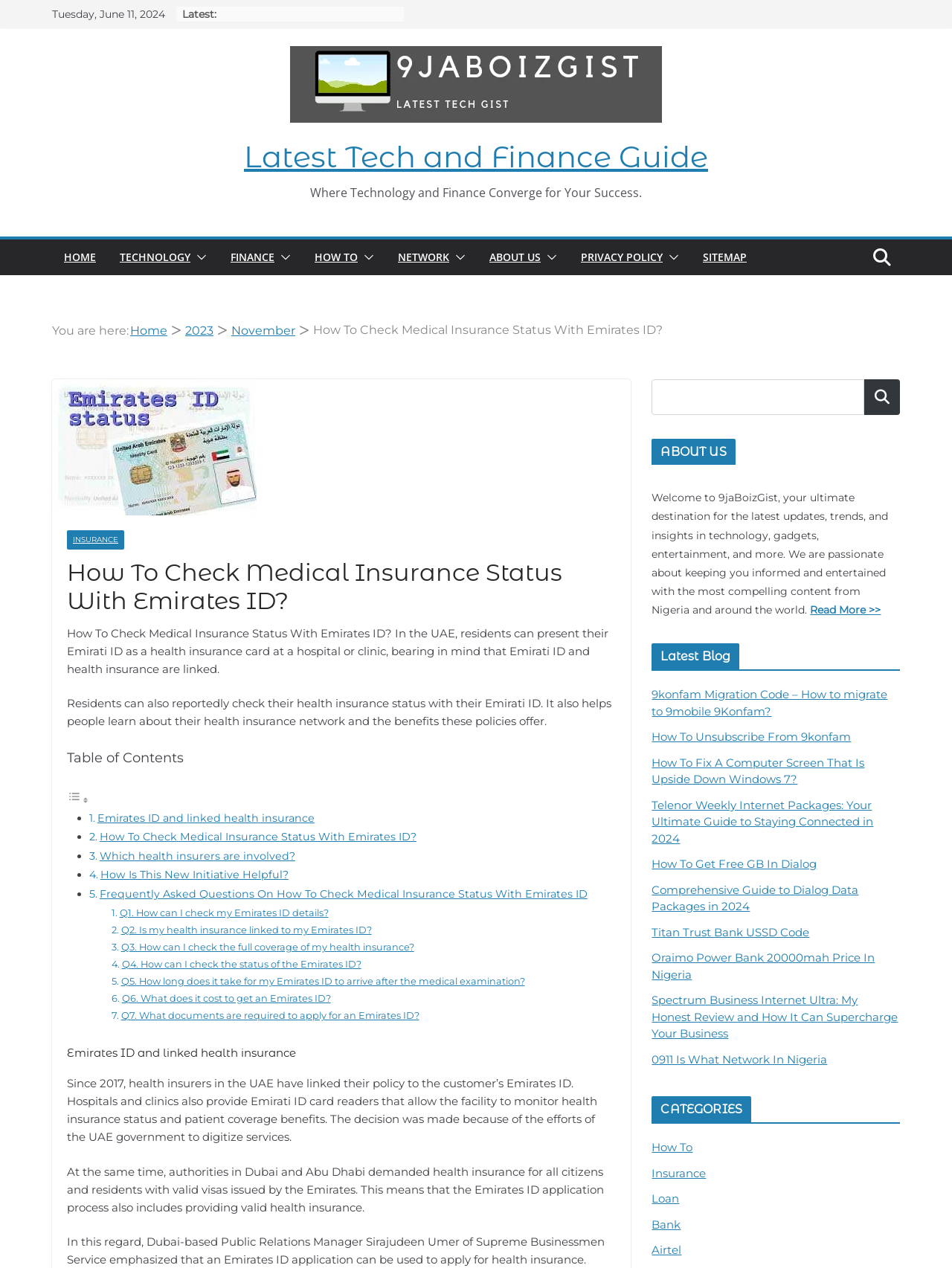Provide a comprehensive description of the webpage.

This webpage is about checking medical insurance status with Emirates ID in the UAE. At the top, there is a date "Tuesday, June 11, 2024" and a "Latest" section with a link to "Smartphones Review, Price, Specs and Features" accompanied by an image. Below this, there is a heading "Latest Tech and Finance Guide" with a link and a descriptive text.

The main navigation menu is located at the top-right corner, with links to "HOME", "TECHNOLOGY", "FINANCE", "HOW TO", "NETWORK", "ABOUT US", "PRIVACY POLICY", and "SITEMAP". Each link has a corresponding button with an image.

On the left side, there is a breadcrumbs navigation section, showing the current page's location in the website's hierarchy. The current page is "How To Check Medical Insurance Status With Emirates ID?".

The main content of the page is divided into sections. The first section has a heading "How To Check Medical Insurance Status With Emirates ID?" and a descriptive text explaining how residents in the UAE can check their health insurance status using their Emirates ID. There are also links to related topics, such as "INSURANCE" and a table of contents.

The table of contents lists several topics, including "Emirates ID and linked health insurance", "How To Check Medical Insurance Status With Emirates ID?", "Which health insurers are involved?", "How Is This New Initiative Helpful?", and "Frequently Asked Questions On How To Check Medical Insurance Status With Emirates ID". Each topic has a corresponding link.

The "Frequently Asked Questions" section has several questions and answers, including "How can I check my Emirates ID details?", "Is my health insurance linked to my Emirates ID?", and "How can I check the full coverage of my health insurance?".

The page also has a section about Emirates ID and linked health insurance, explaining how health insurers in the UAE have linked their policies to the customer's Emirates ID since 2017.

At the bottom of the page, there are three complementary sections. The first section has a search box and a button. The second section has a heading "ABOUT US" and a descriptive text about the website. The third section has a heading "Latest Blog" and lists several blog posts, including "9konfam Migration Code – How to migrate to 9mobile 9Konfam?", "How To Unsubscribe From 9konfam", and "How To Fix A Computer Screen That Is Ups